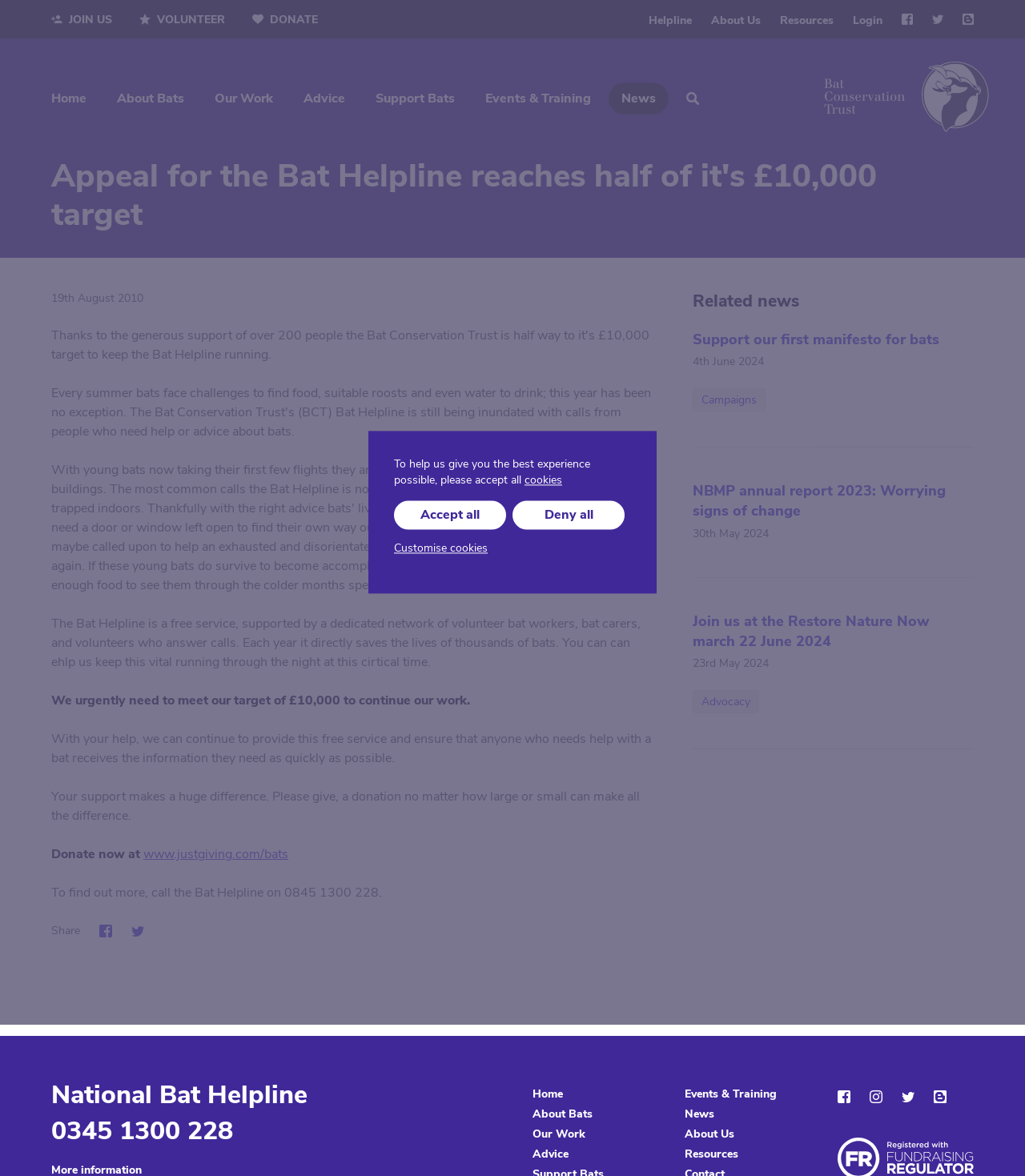Determine the bounding box coordinates for the UI element described. Format the coordinates as (top-left x, top-left y, bottom-right x, bottom-right y) and ensure all values are between 0 and 1. Element description: Events & Training

[0.668, 0.924, 0.758, 0.937]